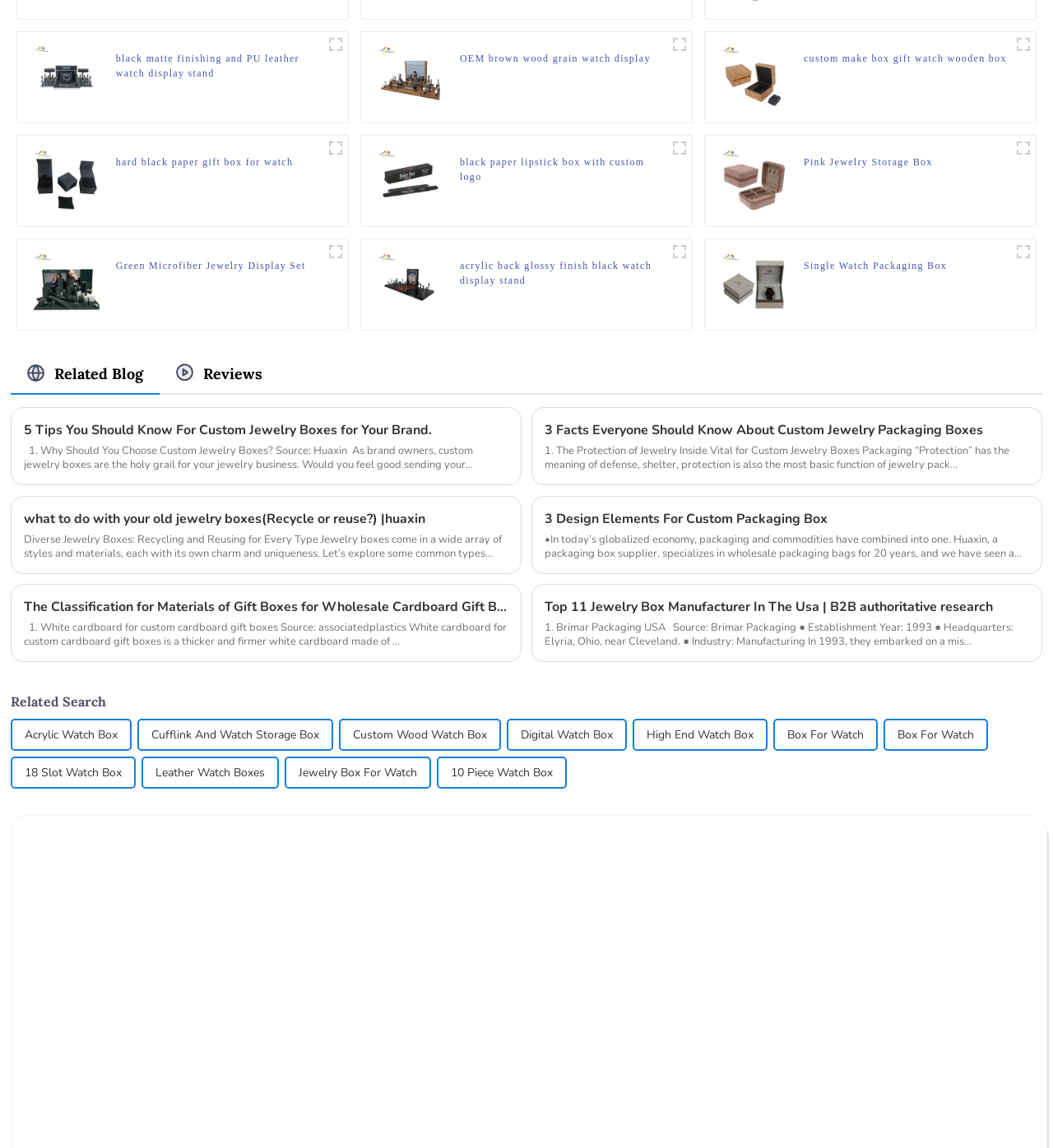What is the topic of the blog post with the title '5 Tips You Should Know For Custom Jewelry Boxes for Your Brand'?
Provide a one-word or short-phrase answer based on the image.

Custom jewelry boxes